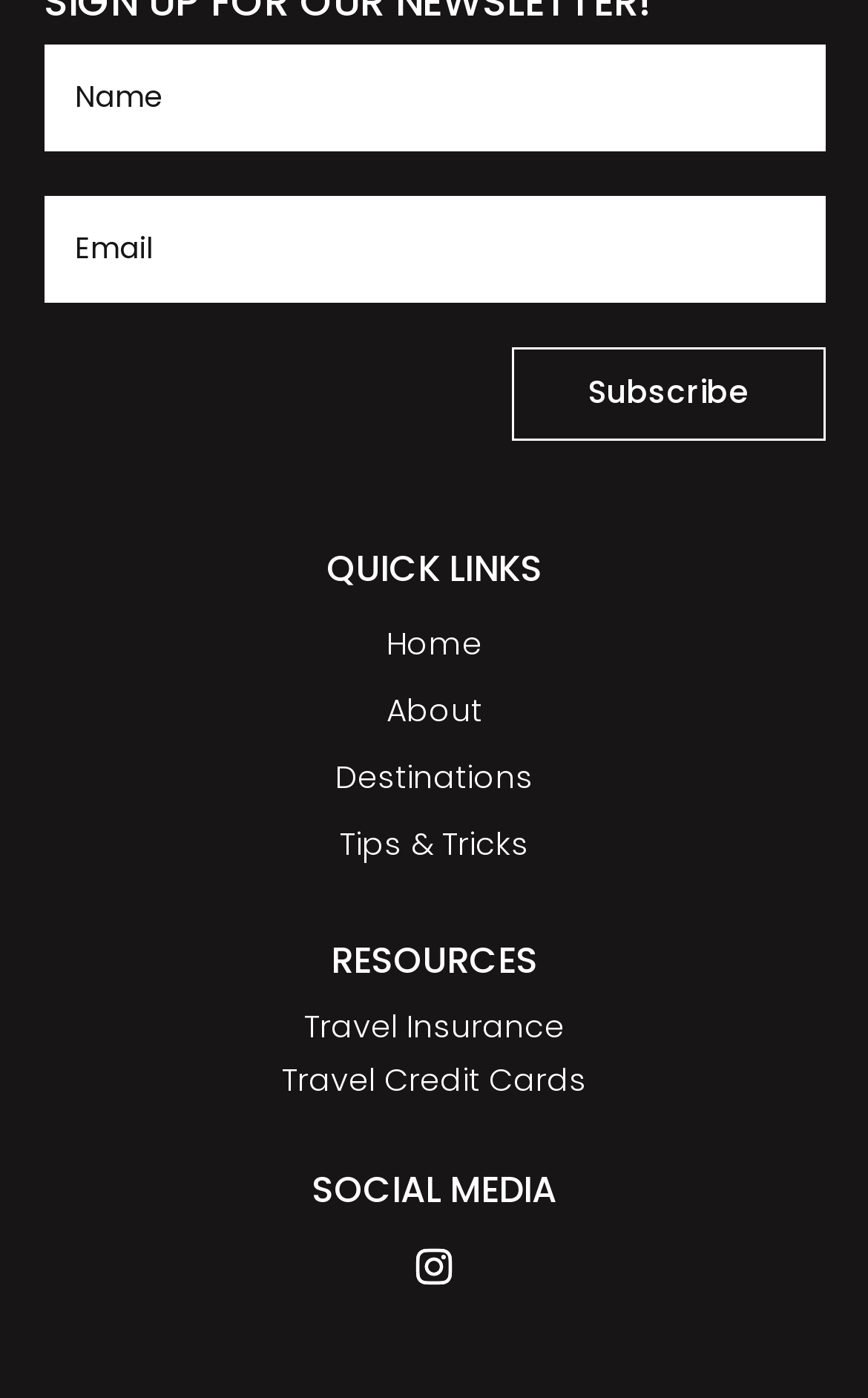Show the bounding box coordinates for the element that needs to be clicked to execute the following instruction: "Learn about travel insurance". Provide the coordinates in the form of four float numbers between 0 and 1, i.e., [left, top, right, bottom].

[0.35, 0.718, 0.65, 0.75]